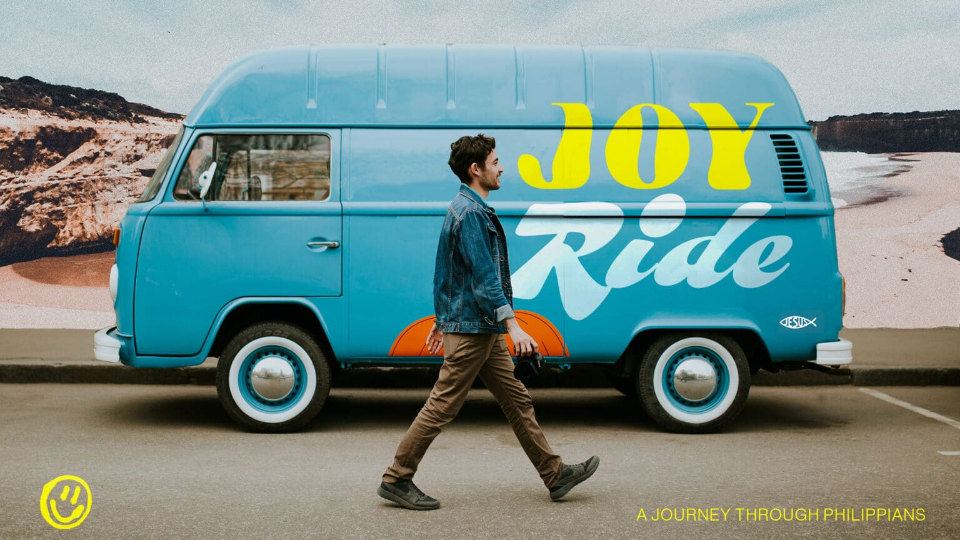Give a detailed account of what is happening in the image.

The image captures a stylized scene of a young man confidently strolling past a vibrant, vintage blue van adorned with the bold, playful lettering "JOY Ride." The van stands out with its rounded shapes and classic design, symbolizing a sense of adventure and nostalgia. The backdrop features a beautiful, serene landscape, hinting at exploration and discovery. At the bottom of the image, the phrase "A JOURNEY THROUGH PHILIPPIANS" suggests a deeper thematic connection, likely related to a series of sermons or discussions focusing on joy and reflection as outlined in the biblical text. The overall composition conveys a message of positivity and moving forward, inviting viewers to embark on their own journeys.